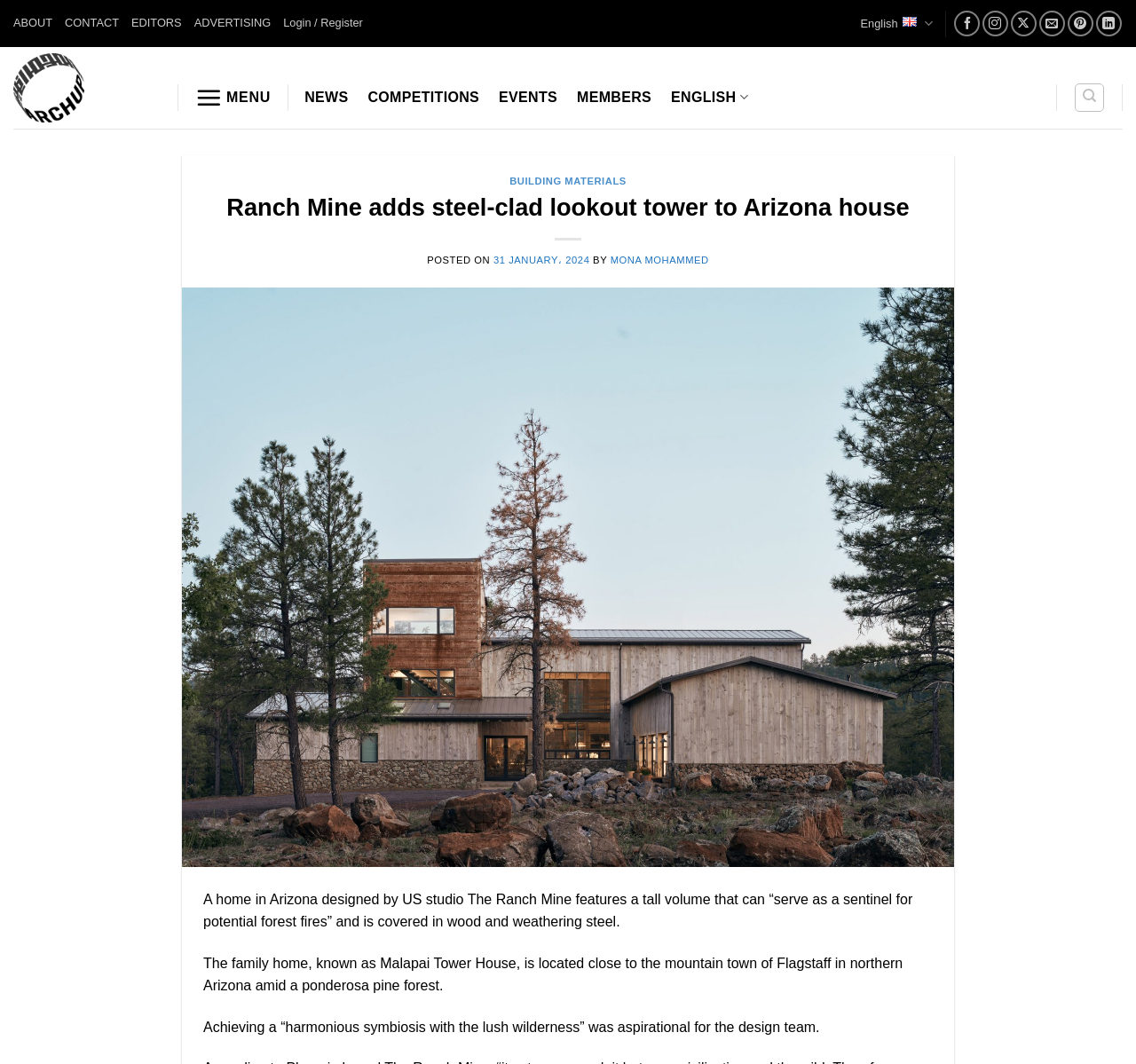Please identify the bounding box coordinates of the element's region that should be clicked to execute the following instruction: "Search". The bounding box coordinates must be four float numbers between 0 and 1, i.e., [left, top, right, bottom].

[0.946, 0.078, 0.972, 0.105]